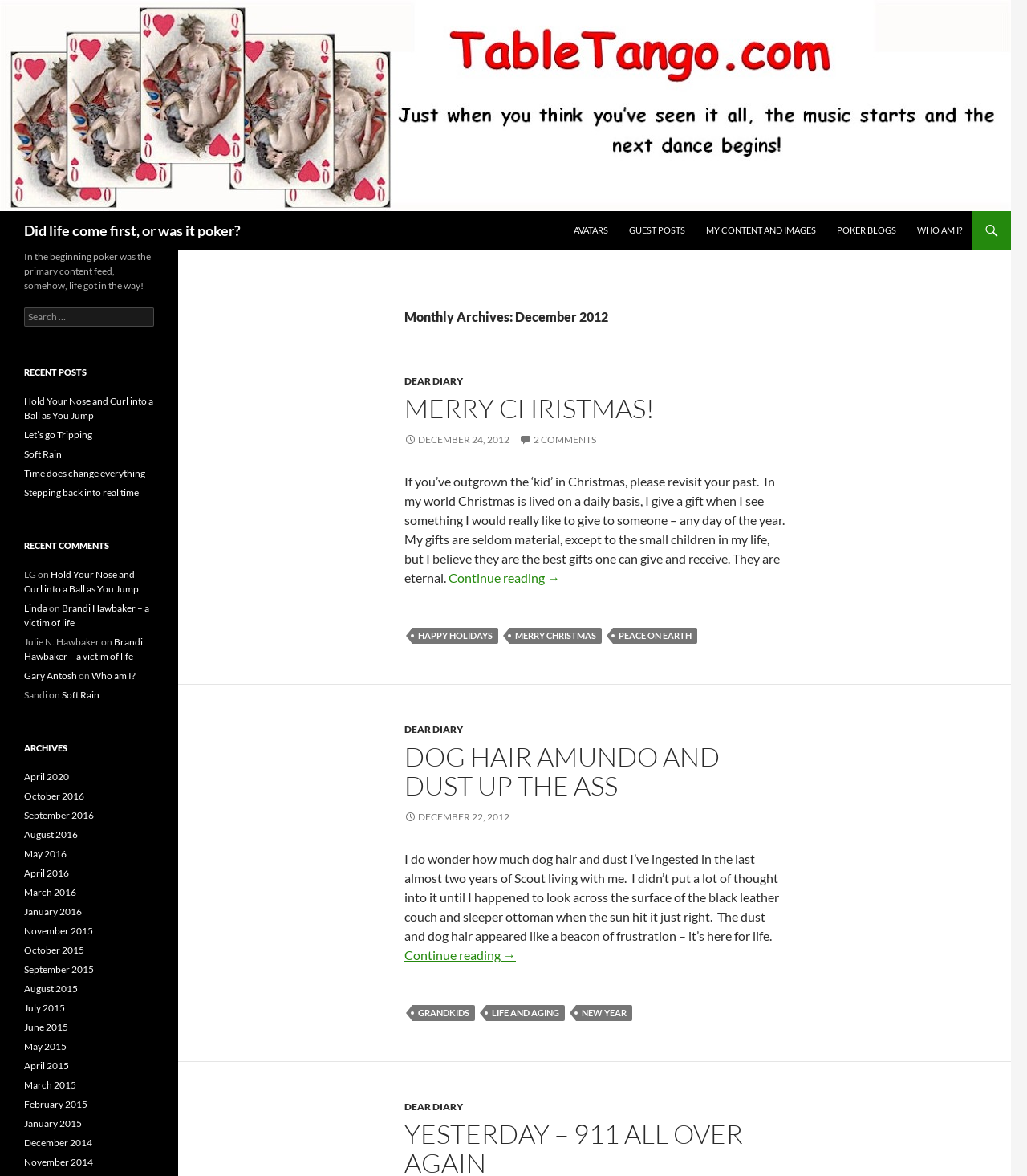Identify the bounding box coordinates for the region of the element that should be clicked to carry out the instruction: "Click on Energy". The bounding box coordinates should be four float numbers between 0 and 1, i.e., [left, top, right, bottom].

None